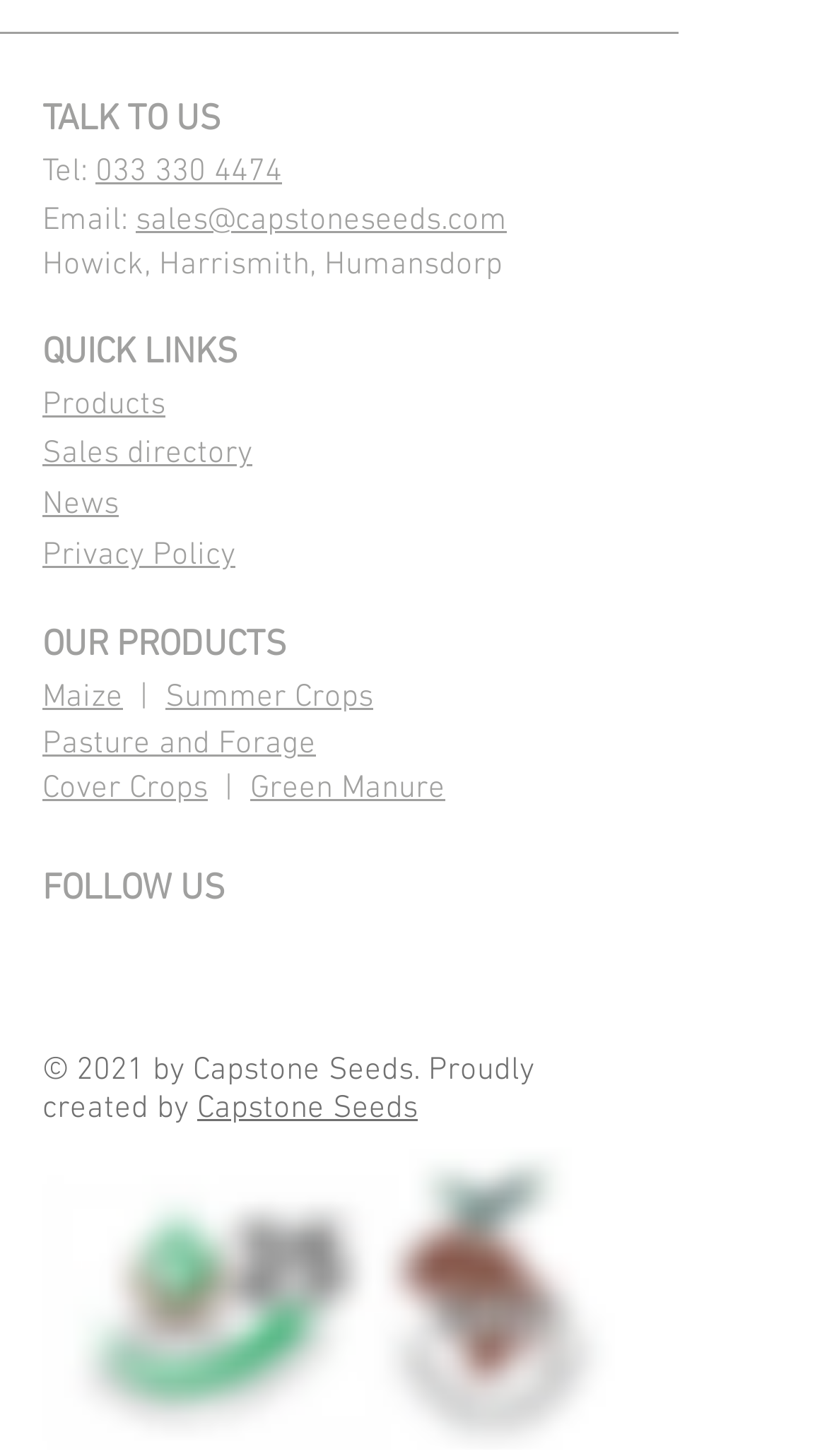Using the webpage screenshot and the element description Pasture and Forage, determine the bounding box coordinates. Specify the coordinates in the format (top-left x, top-left y, bottom-right x, bottom-right y) with values ranging from 0 to 1.

[0.051, 0.498, 0.382, 0.525]